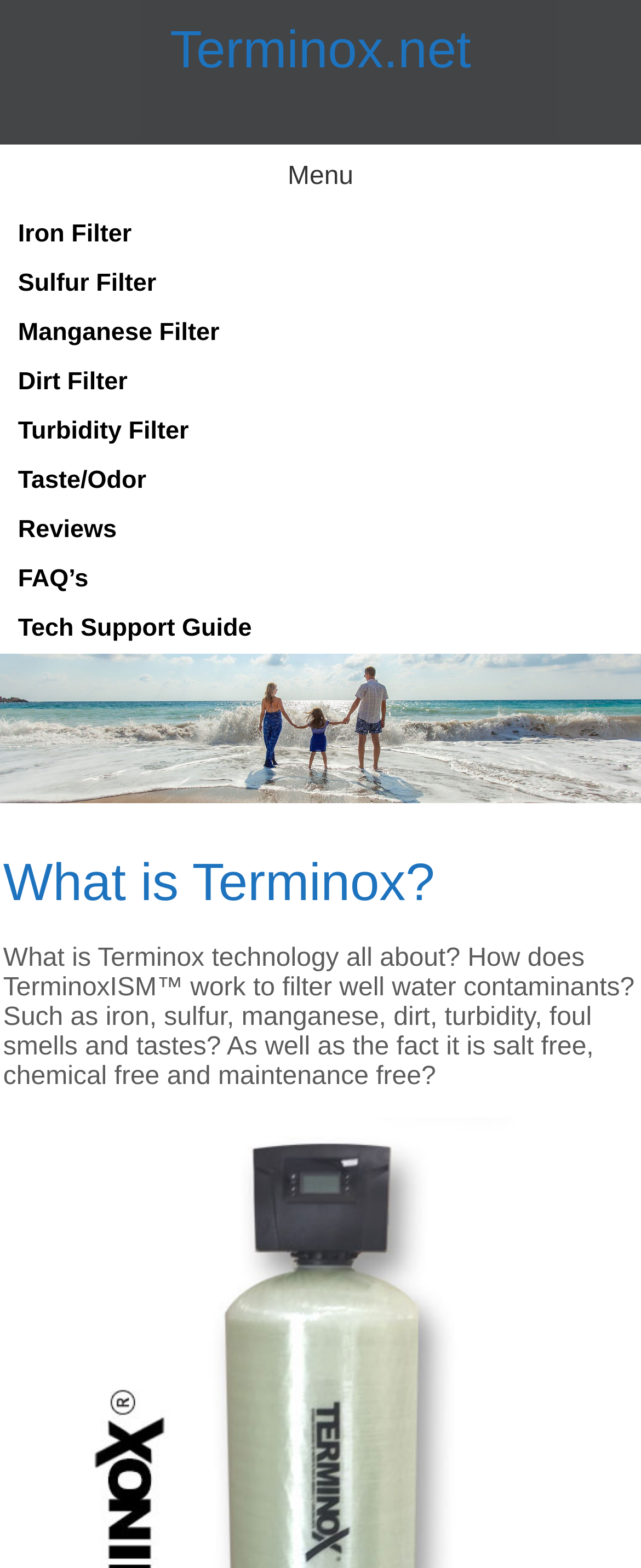Look at the image and answer the question in detail:
How many types of filters are listed?

I counted the number of links starting from 'Iron Filter' to 'Turbidity Filter', which are 7 in total.